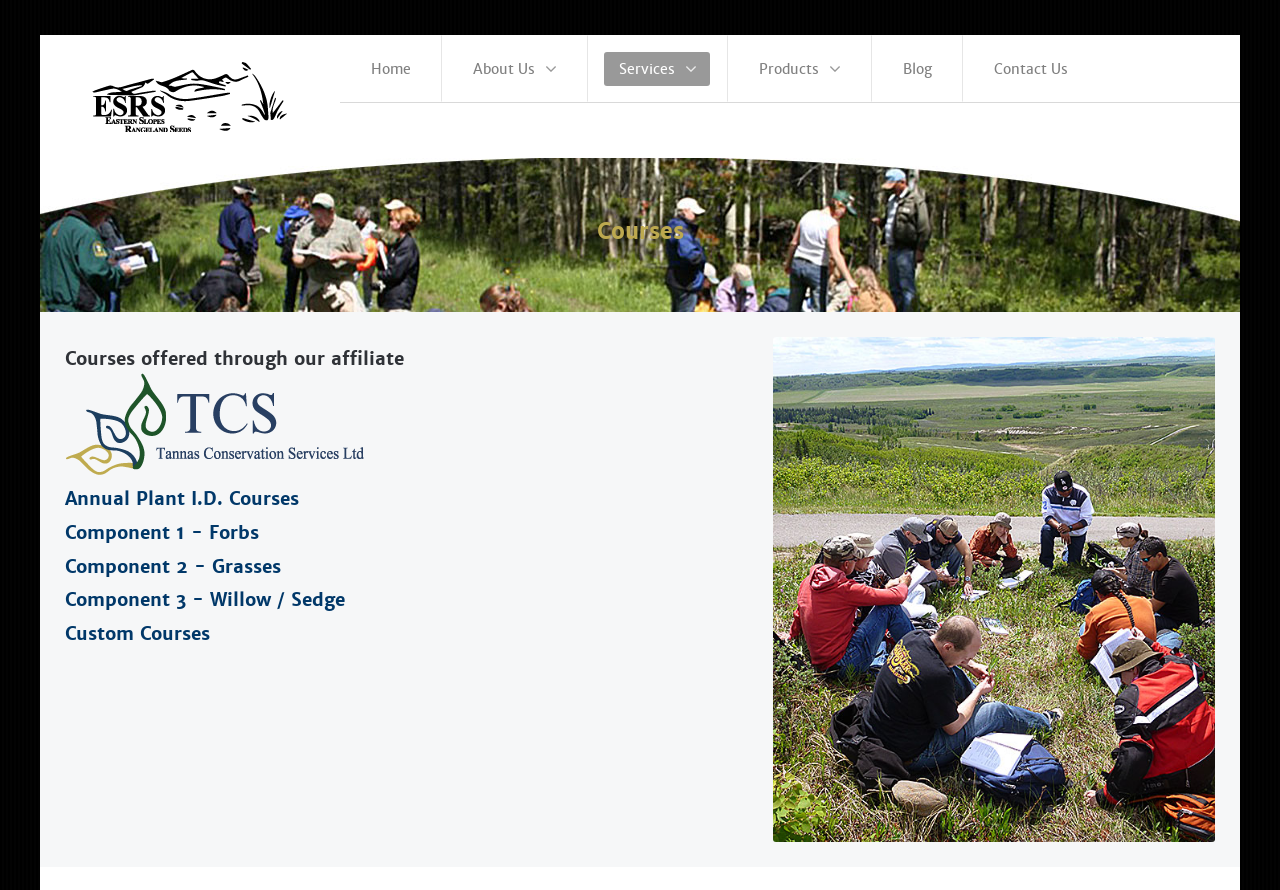Answer the question using only a single word or phrase: 
What is the topic of the courses offered?

Plant I.D.